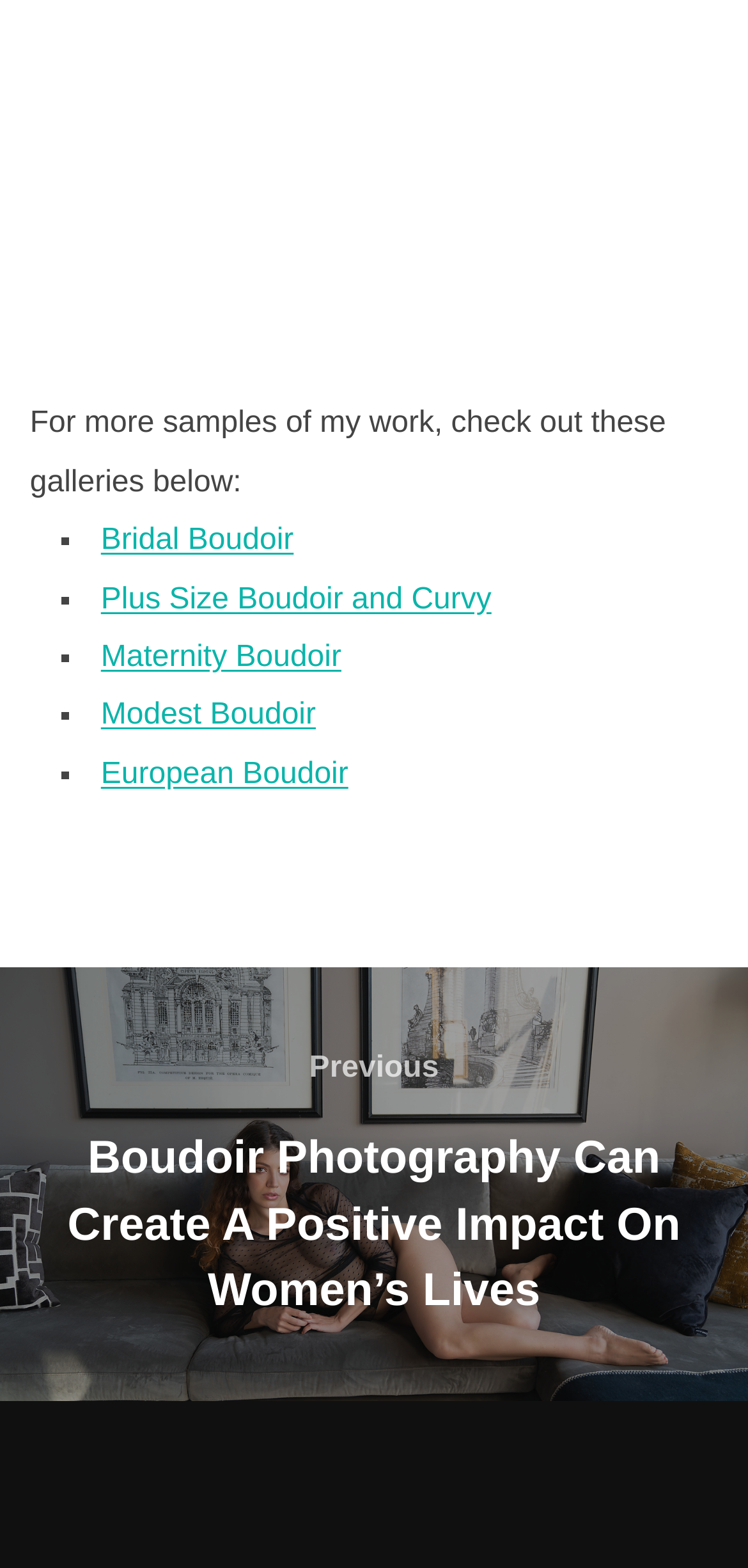Based on the image, provide a detailed and complete answer to the question: 
How many galleries are listed?

I counted the number of links with '■' list markers, which are 'Bridal Boudoir', 'Plus Size Boudoir and Curvy', 'Maternity Boudoir', 'Modest Boudoir', and 'European Boudoir', so there are 5 galleries listed.